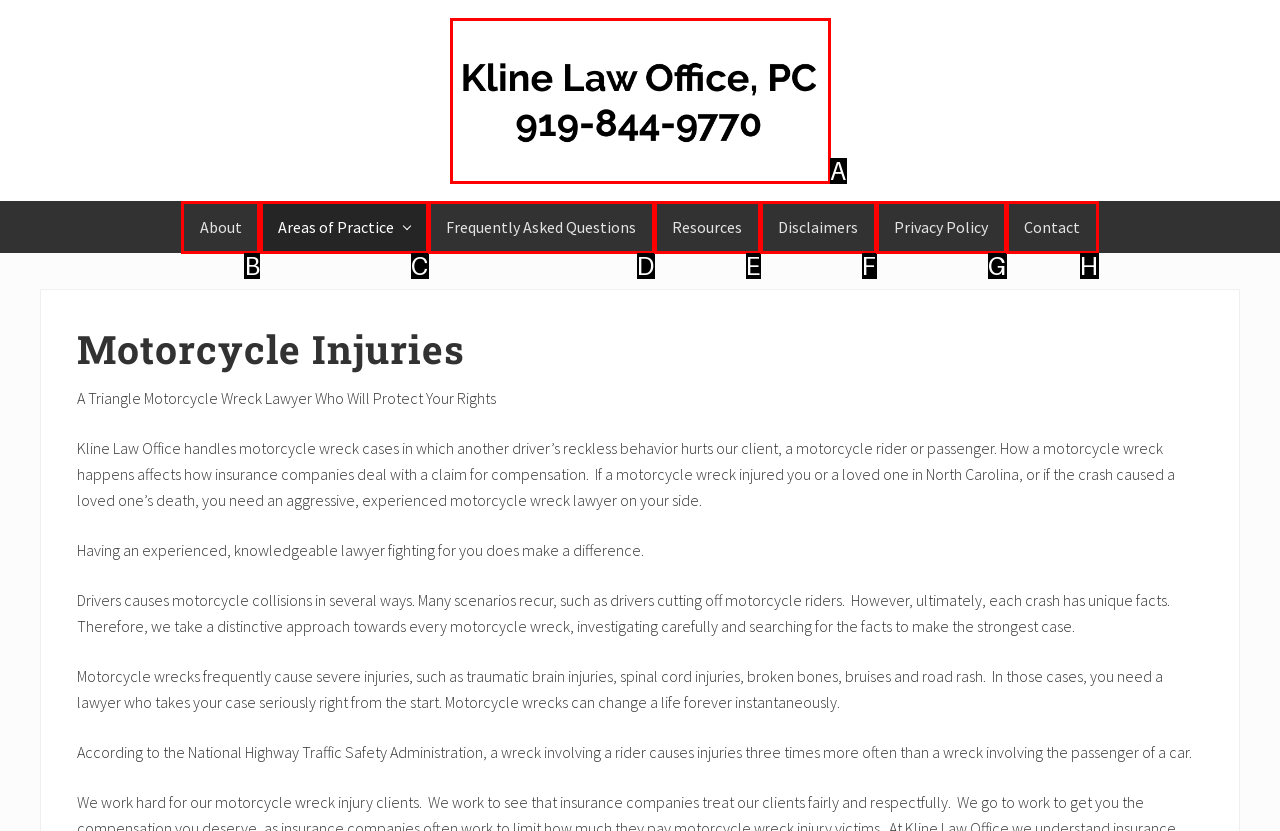Identify the correct lettered option to click in order to perform this task: Click the 'About' link. Respond with the letter.

B